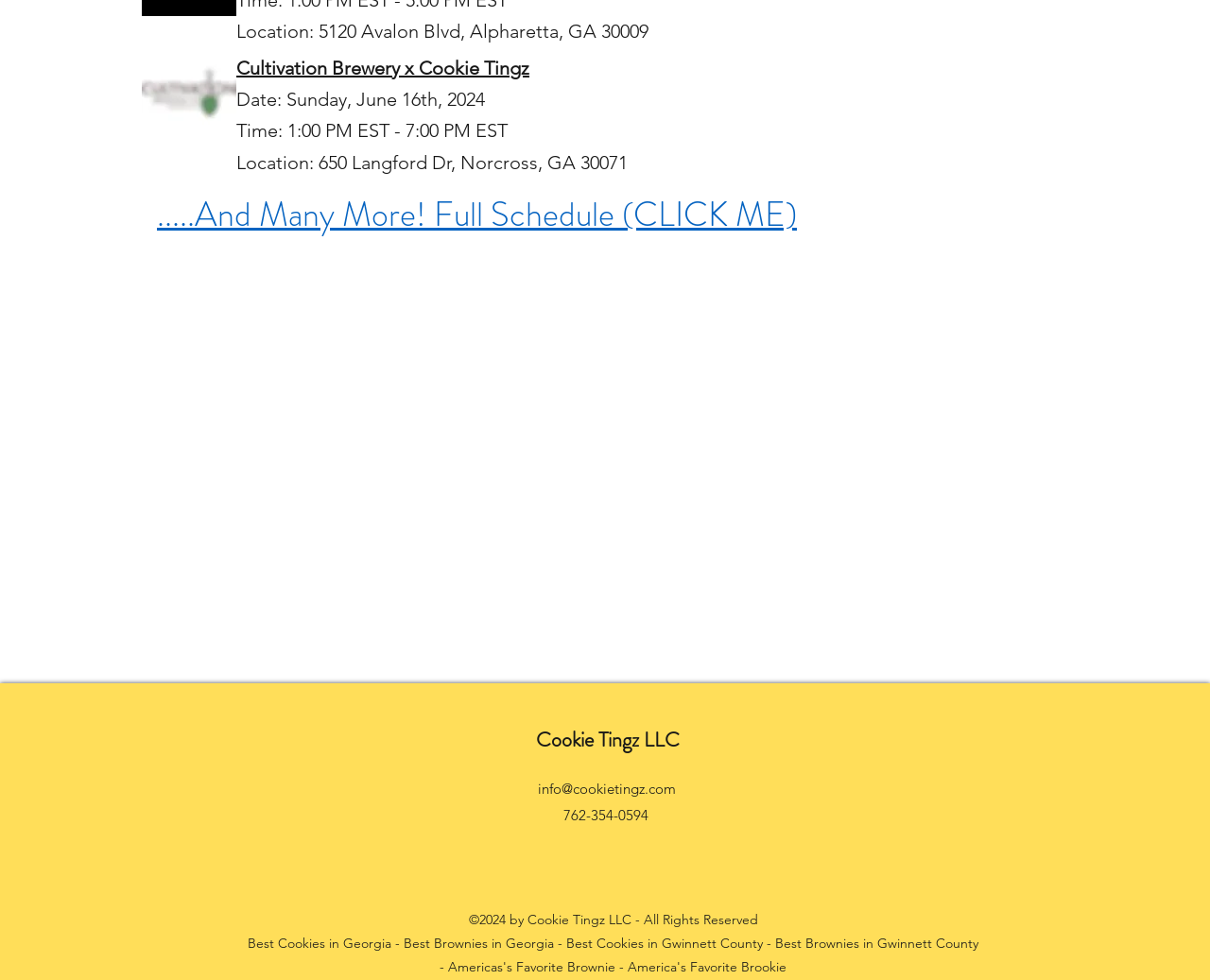Identify the bounding box coordinates of the clickable section necessary to follow the following instruction: "Send an email to info@cookietingz.com". The coordinates should be presented as four float numbers from 0 to 1, i.e., [left, top, right, bottom].

[0.445, 0.796, 0.559, 0.814]